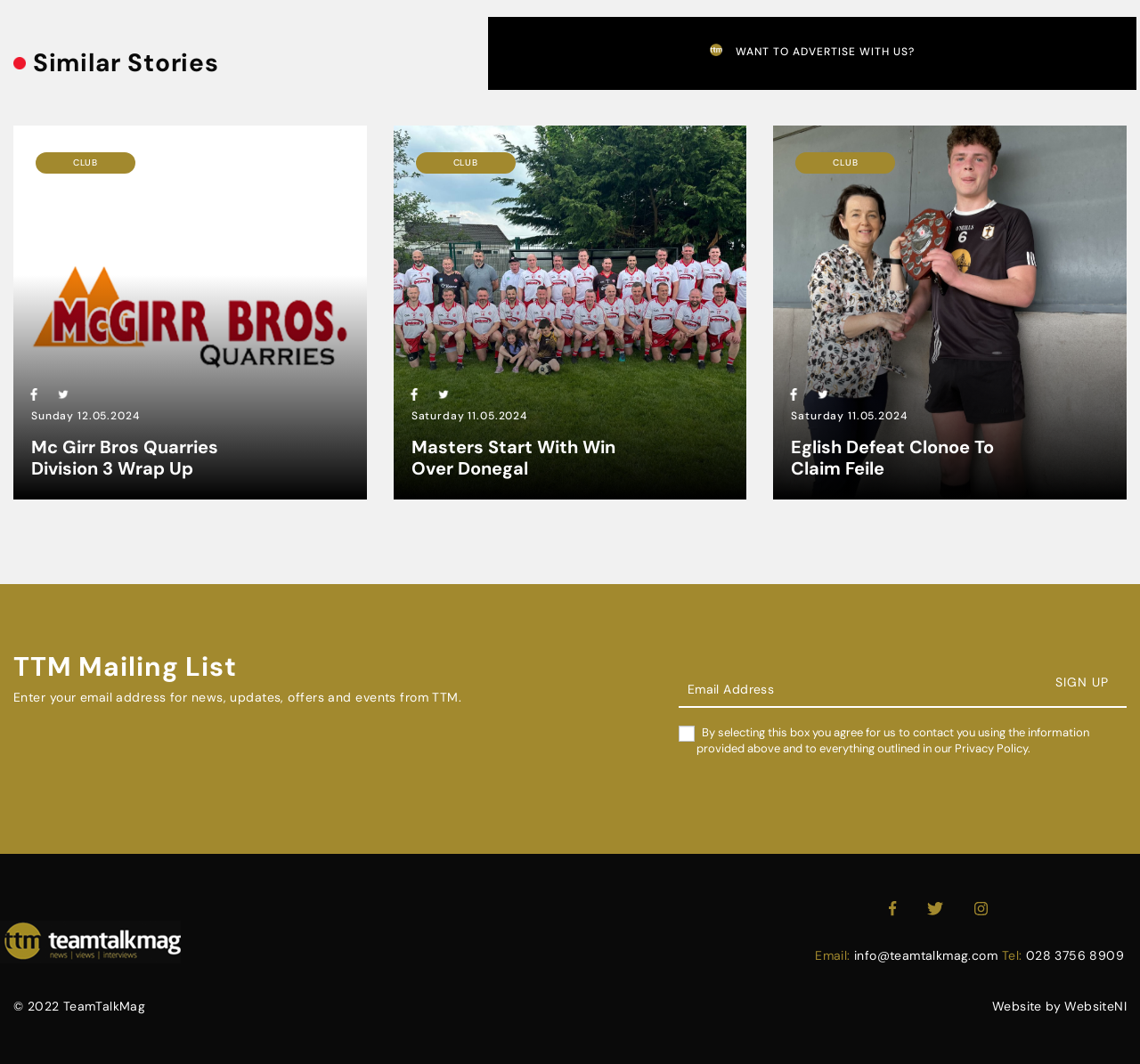Identify the bounding box coordinates of the area you need to click to perform the following instruction: "Skip to content".

None